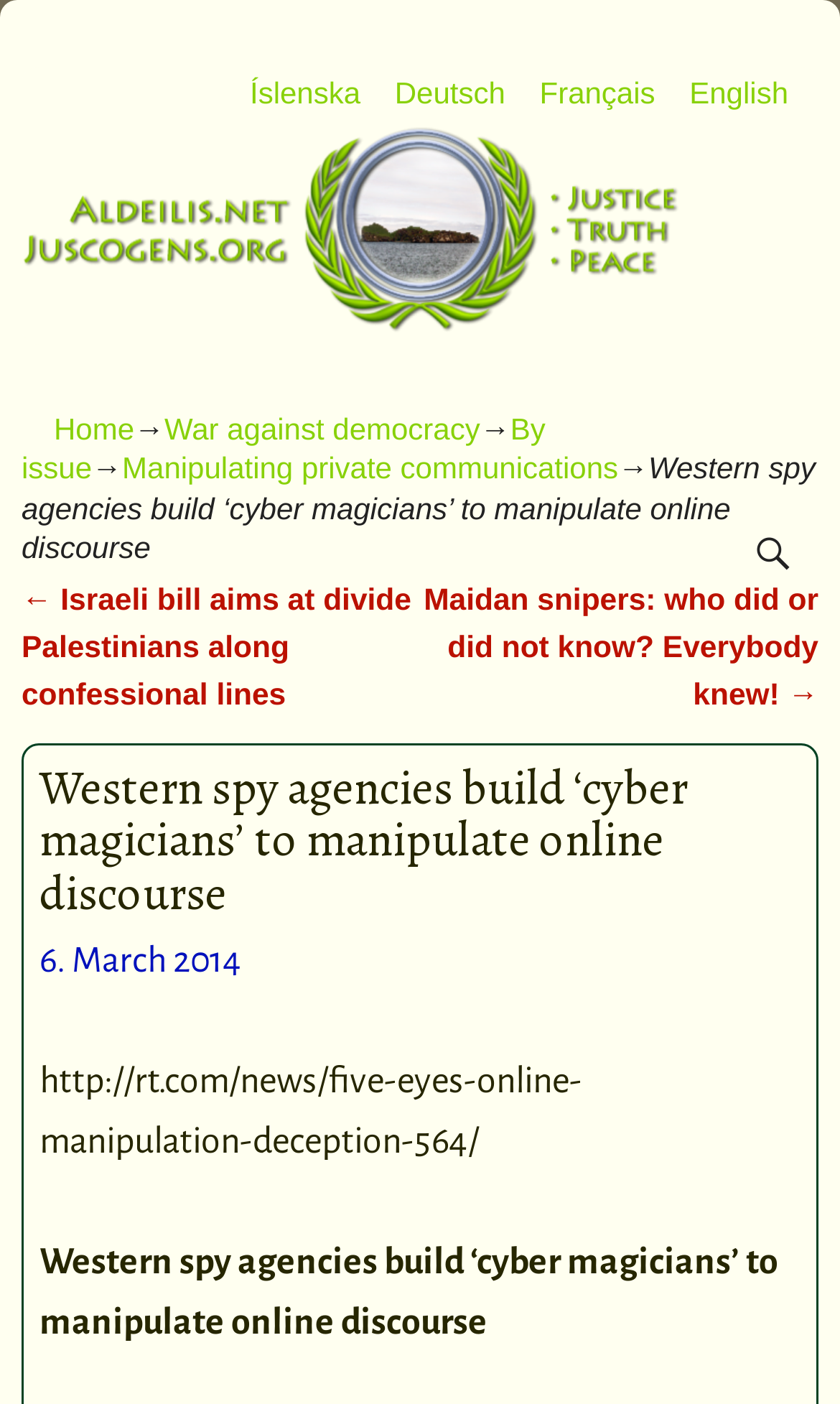Please provide the bounding box coordinates for the element that needs to be clicked to perform the following instruction: "View the article dated 6. March 2014". The coordinates should be given as four float numbers between 0 and 1, i.e., [left, top, right, bottom].

[0.047, 0.67, 0.288, 0.698]